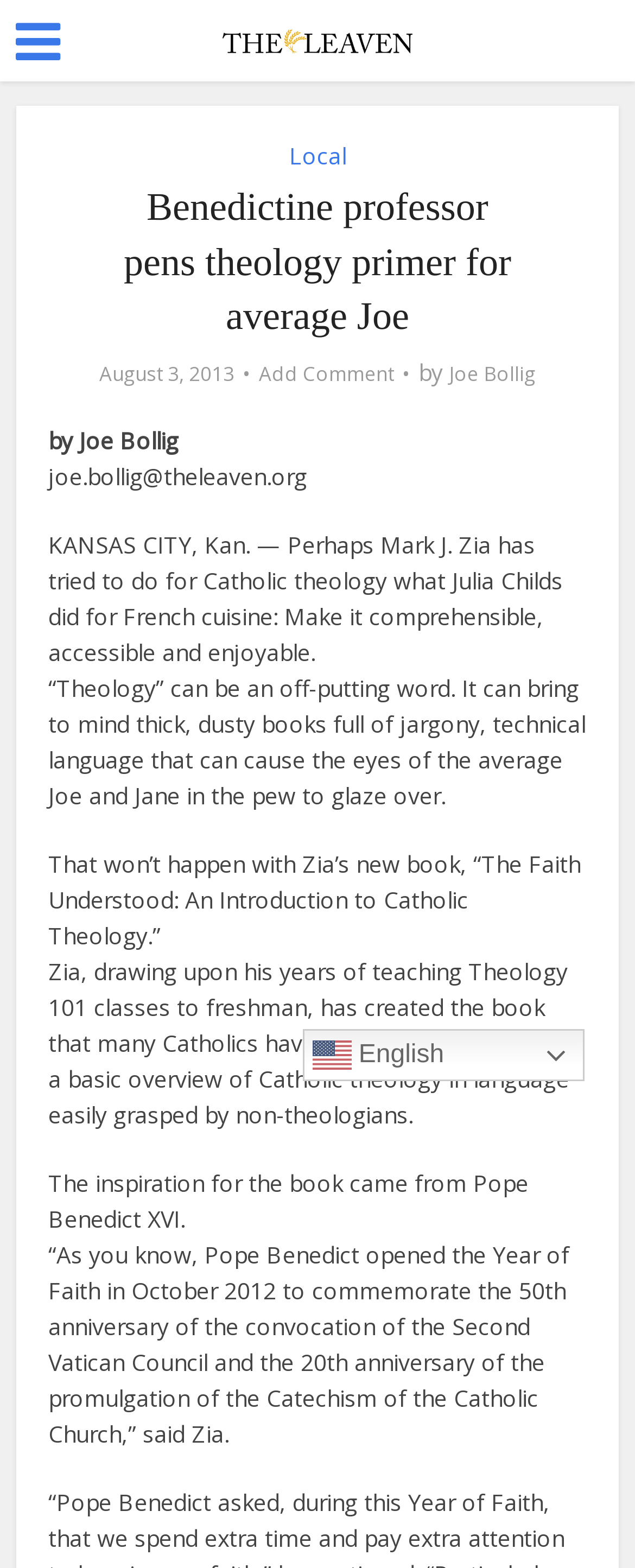Please provide a comprehensive response to the question below by analyzing the image: 
Who is the author of the article?

The author of the article is mentioned in the text 'by Joe Bollig joe.bollig@theleaven.org' which appears at the top of the webpage.